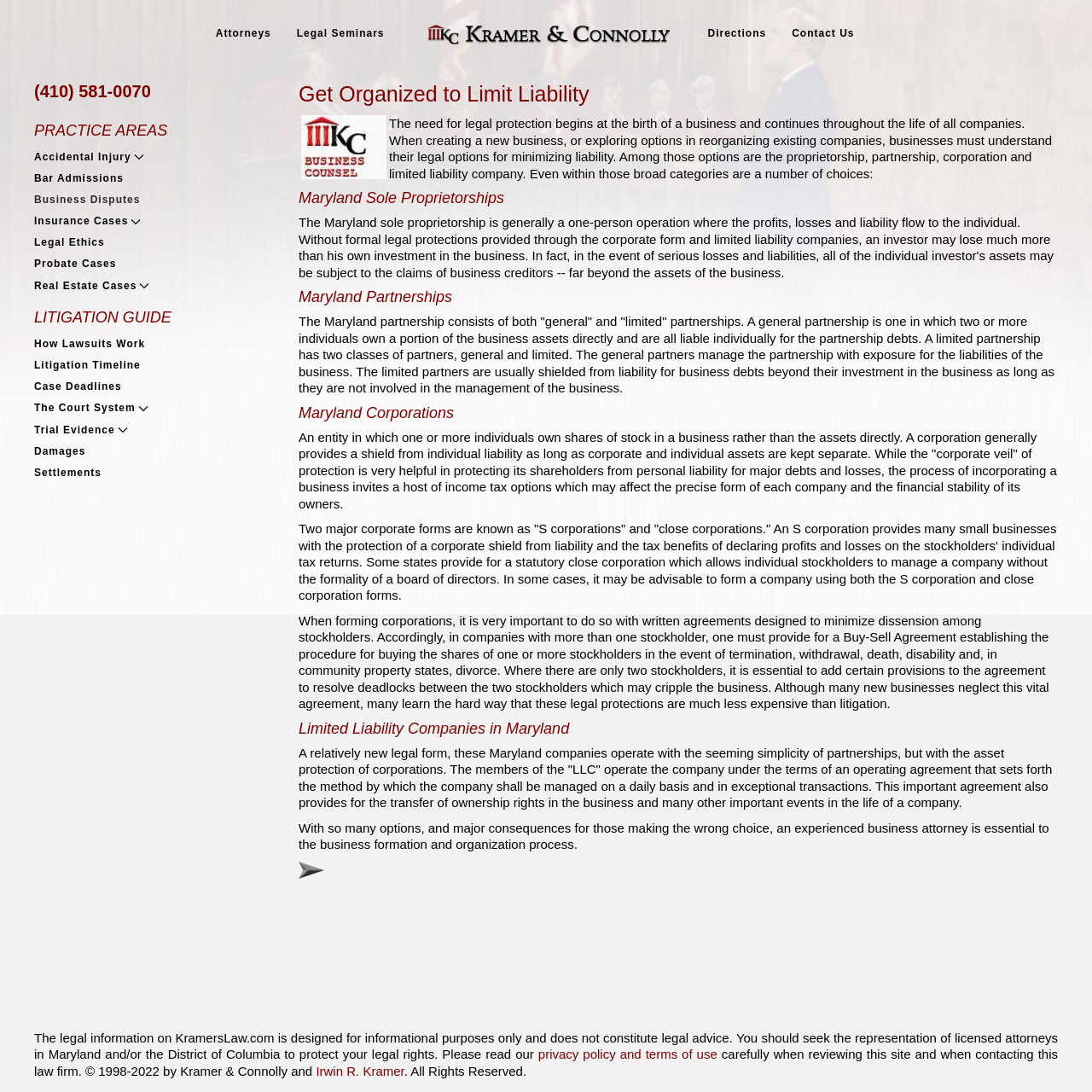Produce a meticulous description of the webpage.

This webpage is about Baltimore litigation attorneys, specifically focusing on getting organized to limit liability under Maryland law. At the top, there is a navigation menu with links to "Attorneys", "Legal Seminars", "Back to home", "Directions", and "Contact Us". Below the navigation menu, there is a main content area with an article that discusses the importance of legal protection for businesses.

The article starts with a heading "Get Organized to Limit Liability" and an image related to starting a business. The text explains that businesses must understand their legal options for minimizing liability, including proprietorship, partnership, corporation, and limited liability company.

The article is divided into sections, each discussing a different type of business structure. The sections are headed by "Maryland Sole Proprietorships", "Maryland Partnerships", "Maryland Corporations", and "Limited Liability Companies in Maryland". Each section provides detailed information about the specific business structure, including its advantages and disadvantages.

To the left of the main content area, there is a complementary section with a heading "(410) 581-0070" and a list of practice areas, including "Accidental Injury", "Bar Admissions", "Business Disputes", "Insurance Cases", "Legal Ethics", "Probate Cases", and "Real Estate Cases". Each practice area has a corresponding button that can be expanded to reveal more information.

Below the practice areas, there is a section headed by "LITIGATION GUIDE" with links to "How Lawsuits Work", "Litigation Timeline", "Case Deadlines", "The Court System", "Trial Evidence", "Damages", and "Settlements".

At the bottom of the page, there is a disclaimer stating that the legal information on the website is for informational purposes only and does not constitute legal advice. There are also links to the privacy policy and terms of use, as well as a copyright notice.